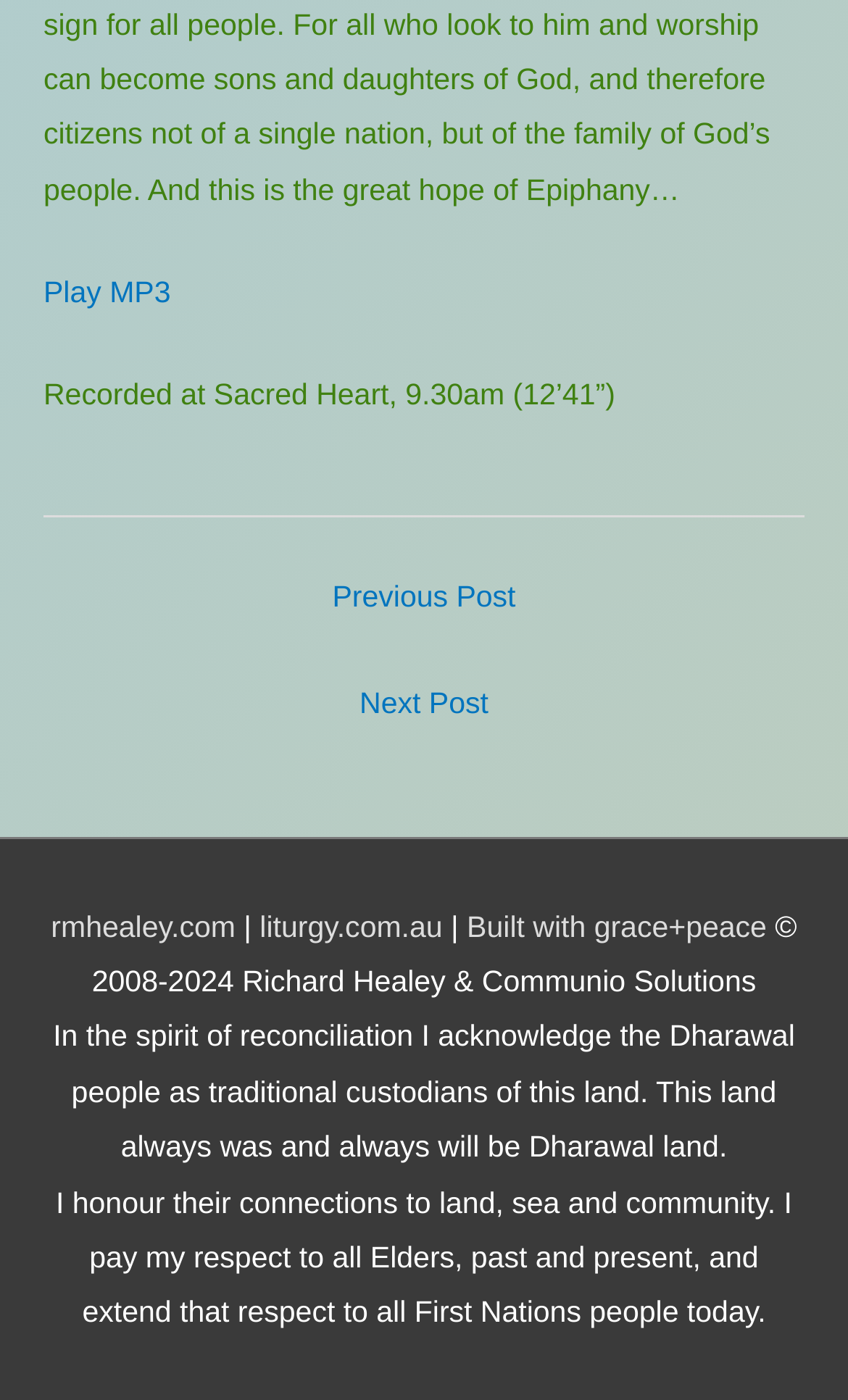Provide the bounding box coordinates of the HTML element described by the text: "parent_node: Email * aria-describedby="email-notes" name="email"". The coordinates should be in the format [left, top, right, bottom] with values between 0 and 1.

None